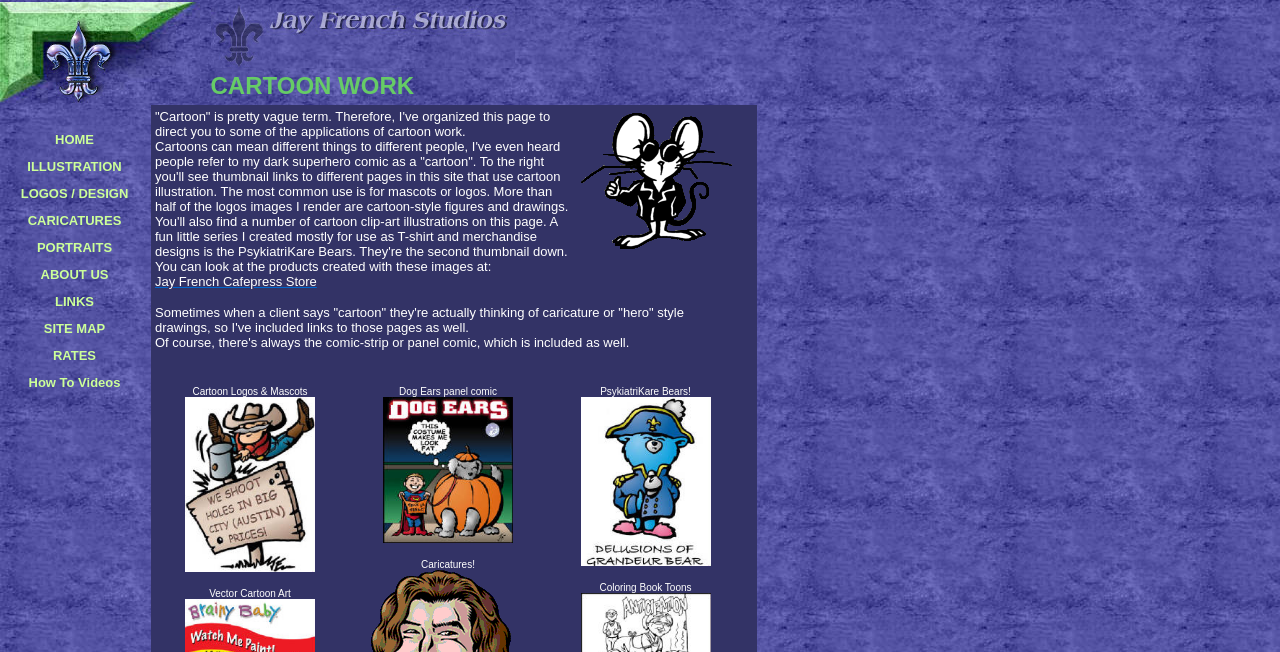Identify the bounding box coordinates for the element that needs to be clicked to fulfill this instruction: "View the 'Jay French Studios' image". Provide the coordinates in the format of four float numbers between 0 and 1: [left, top, right, bottom].

[0.164, 0.006, 0.402, 0.104]